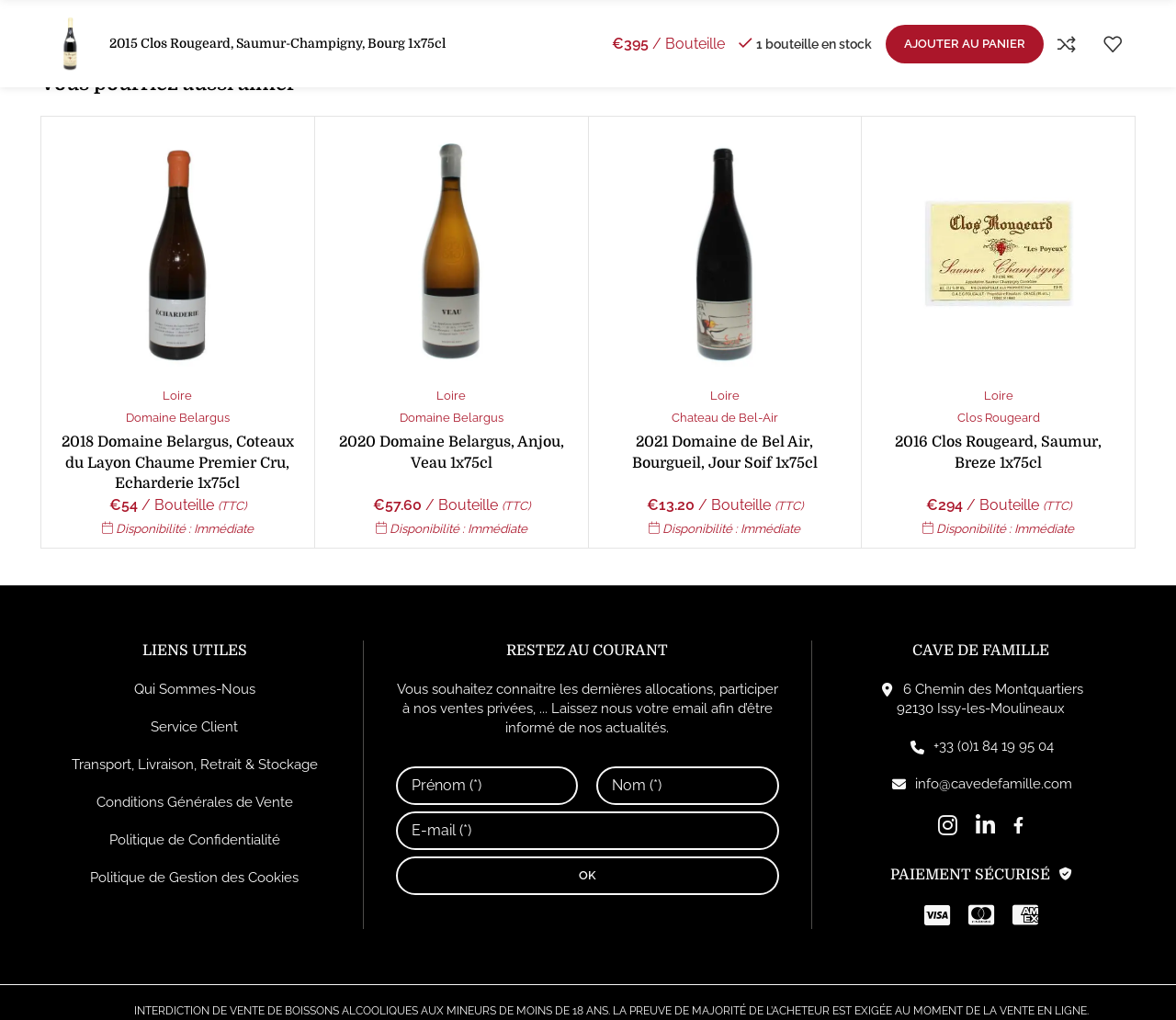Locate the bounding box coordinates of the element that should be clicked to execute the following instruction: "Click on the link 'Qui Sommes-Nous'".

[0.114, 0.667, 0.217, 0.683]